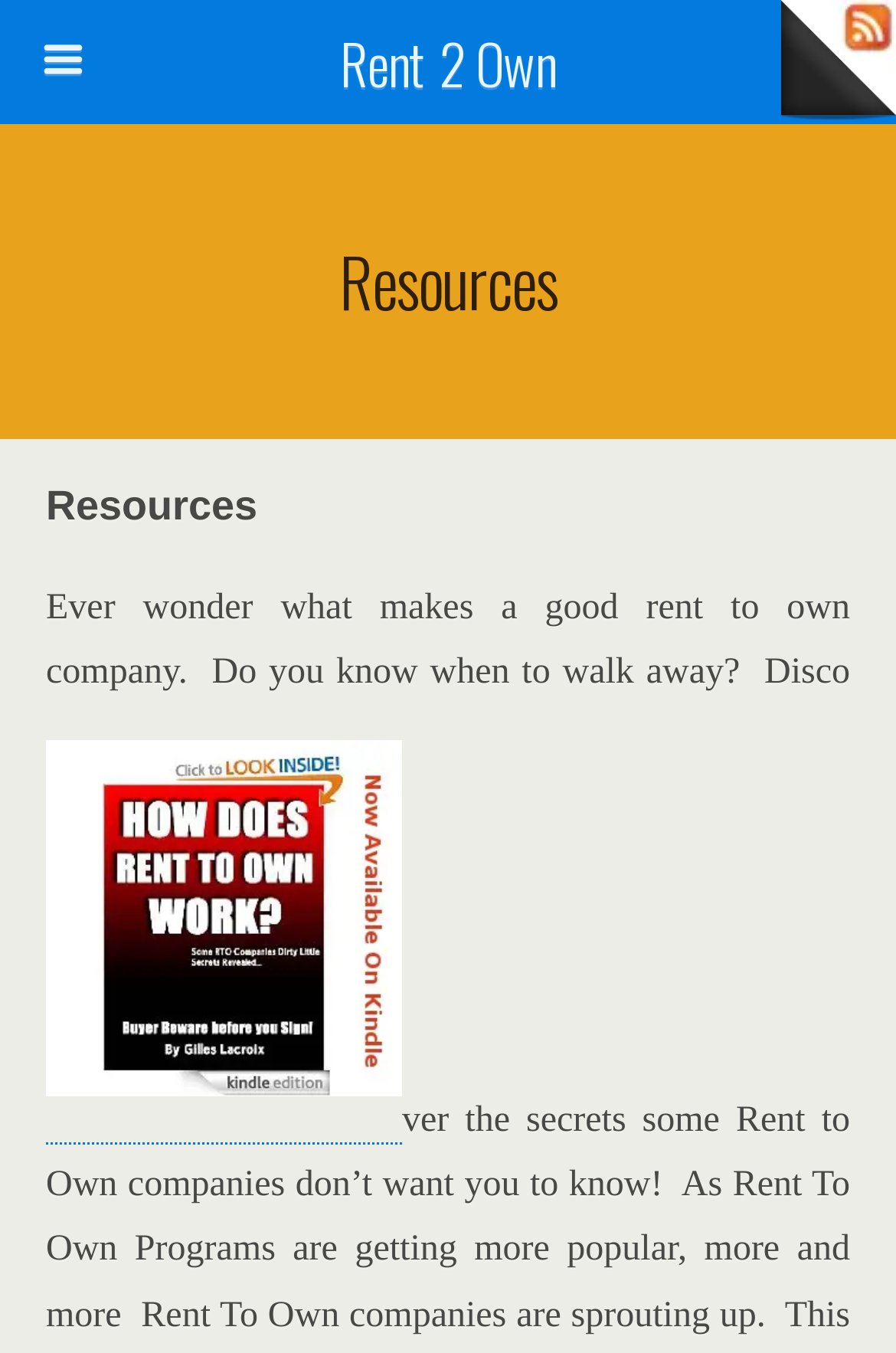Provide a brief response to the question below using a single word or phrase: 
What is the purpose of the resources on this website?

Home ownership